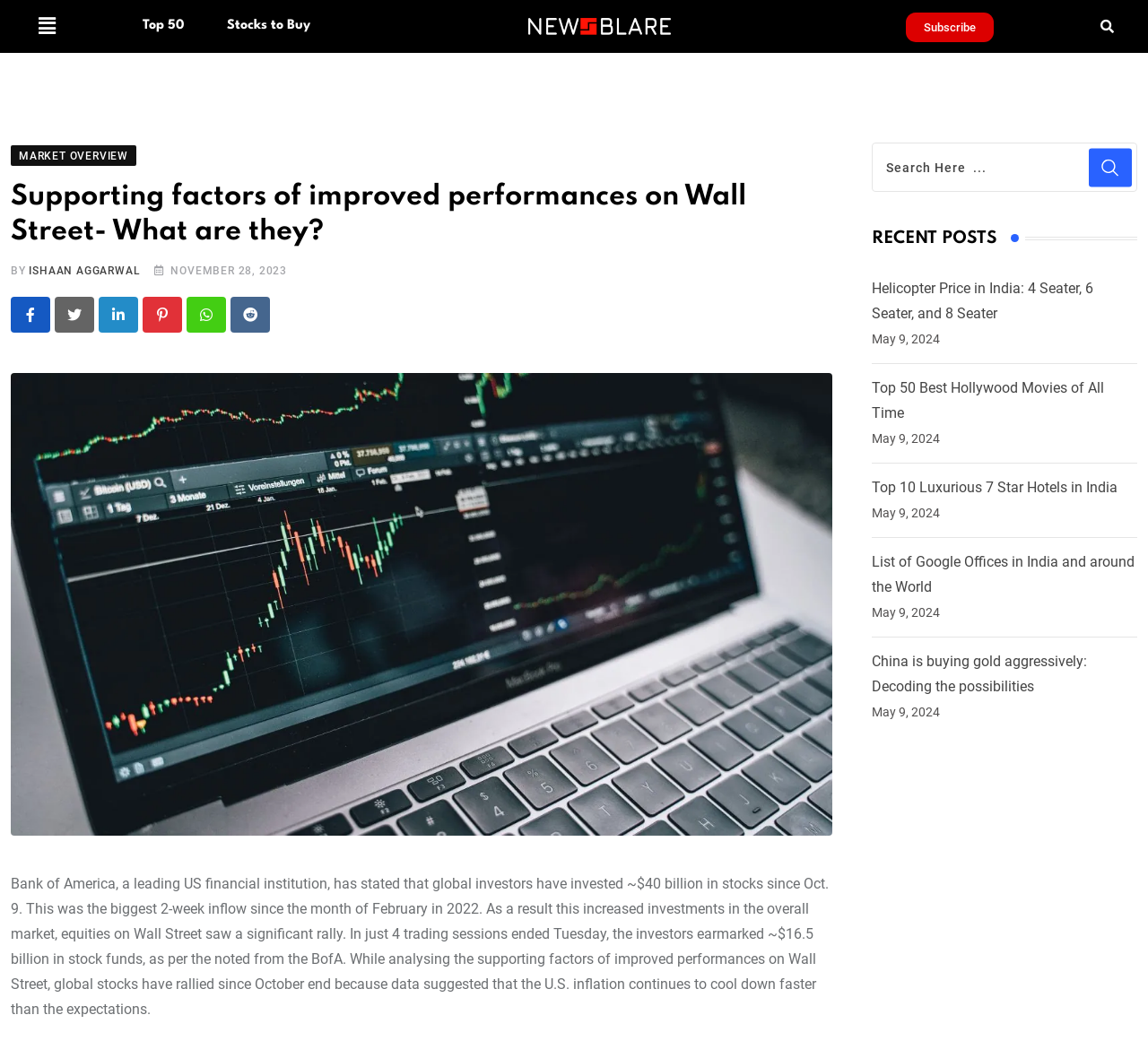Kindly determine the bounding box coordinates for the clickable area to achieve the given instruction: "Search for news".

[0.917, 0.009, 0.95, 0.04]